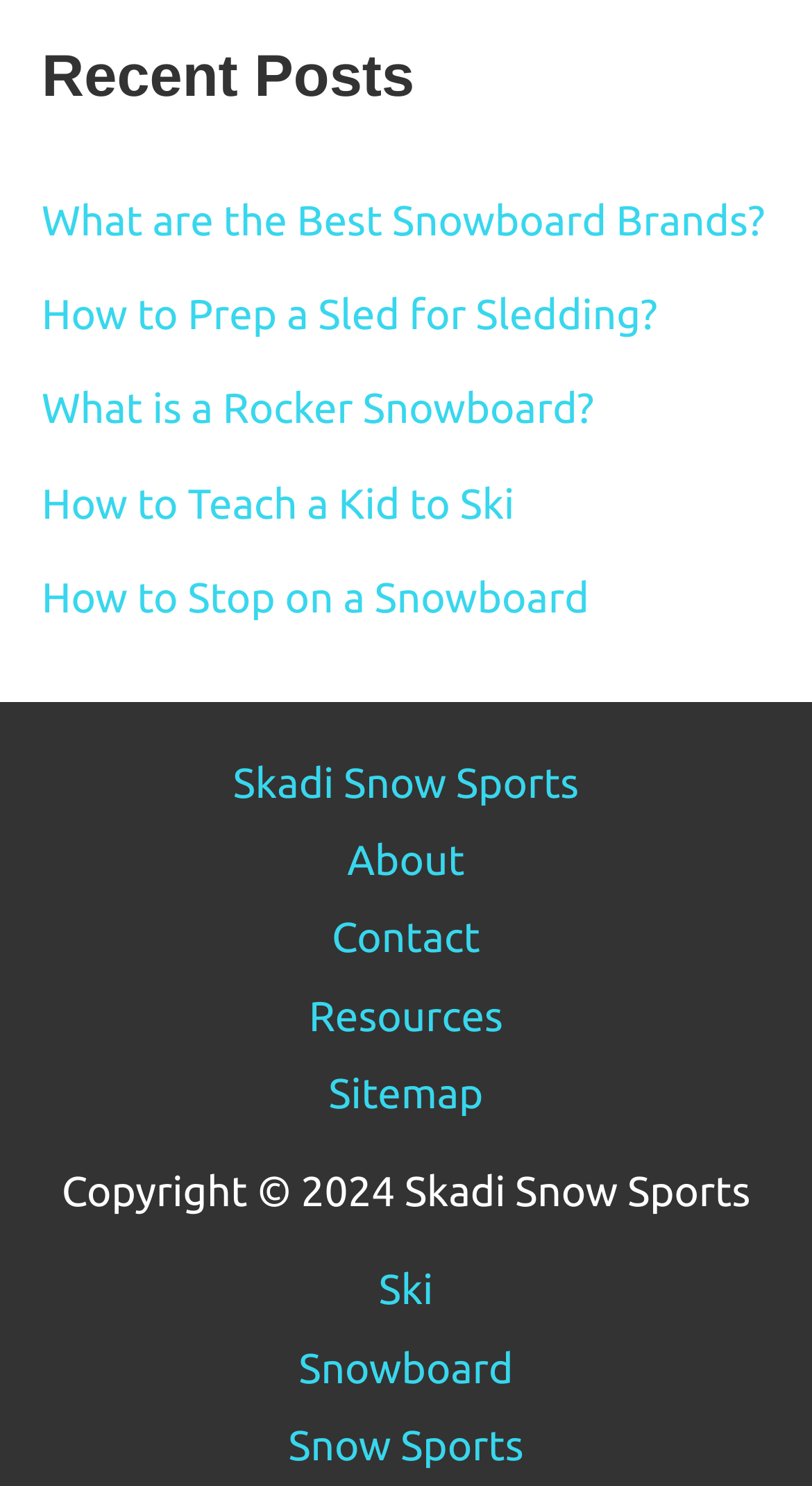Carefully examine the image and provide an in-depth answer to the question: How many navigation menus are there?

I identified three navigation menus on the webpage: 'Recent Posts', 'Site Navigation: Footer Menu', and 'Menu' in the footer widget. These menus provide links to different sections of the website.